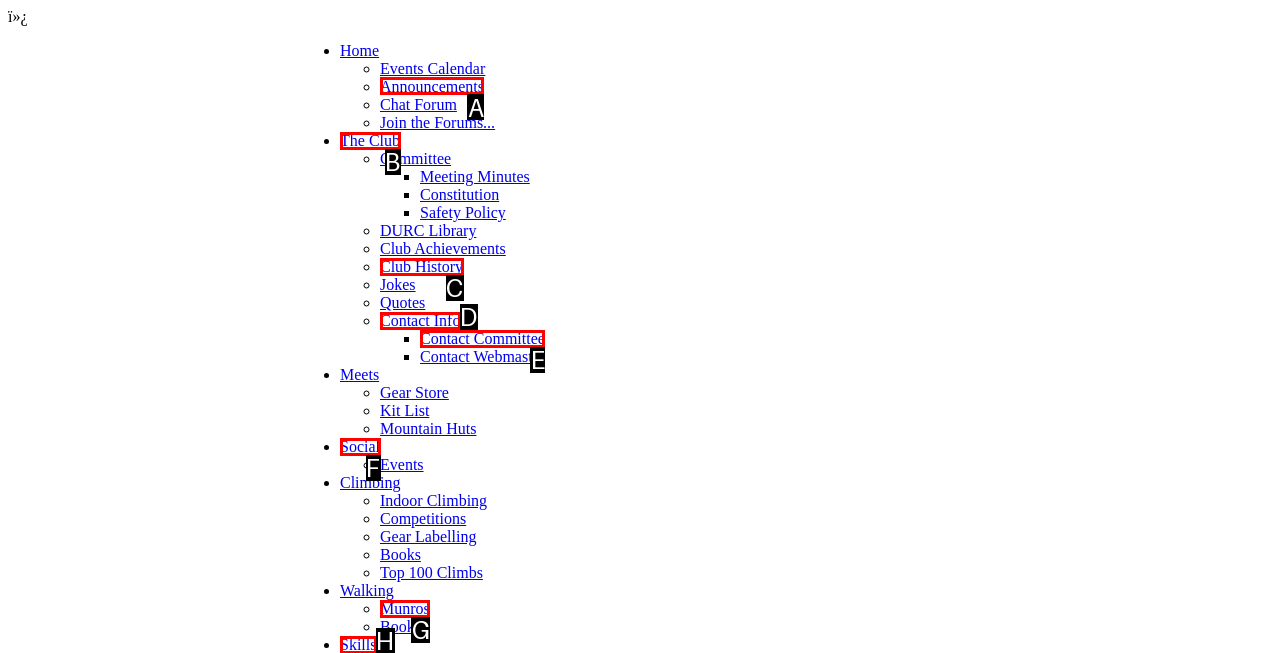To achieve the task: Read Announcements, which HTML element do you need to click?
Respond with the letter of the correct option from the given choices.

A